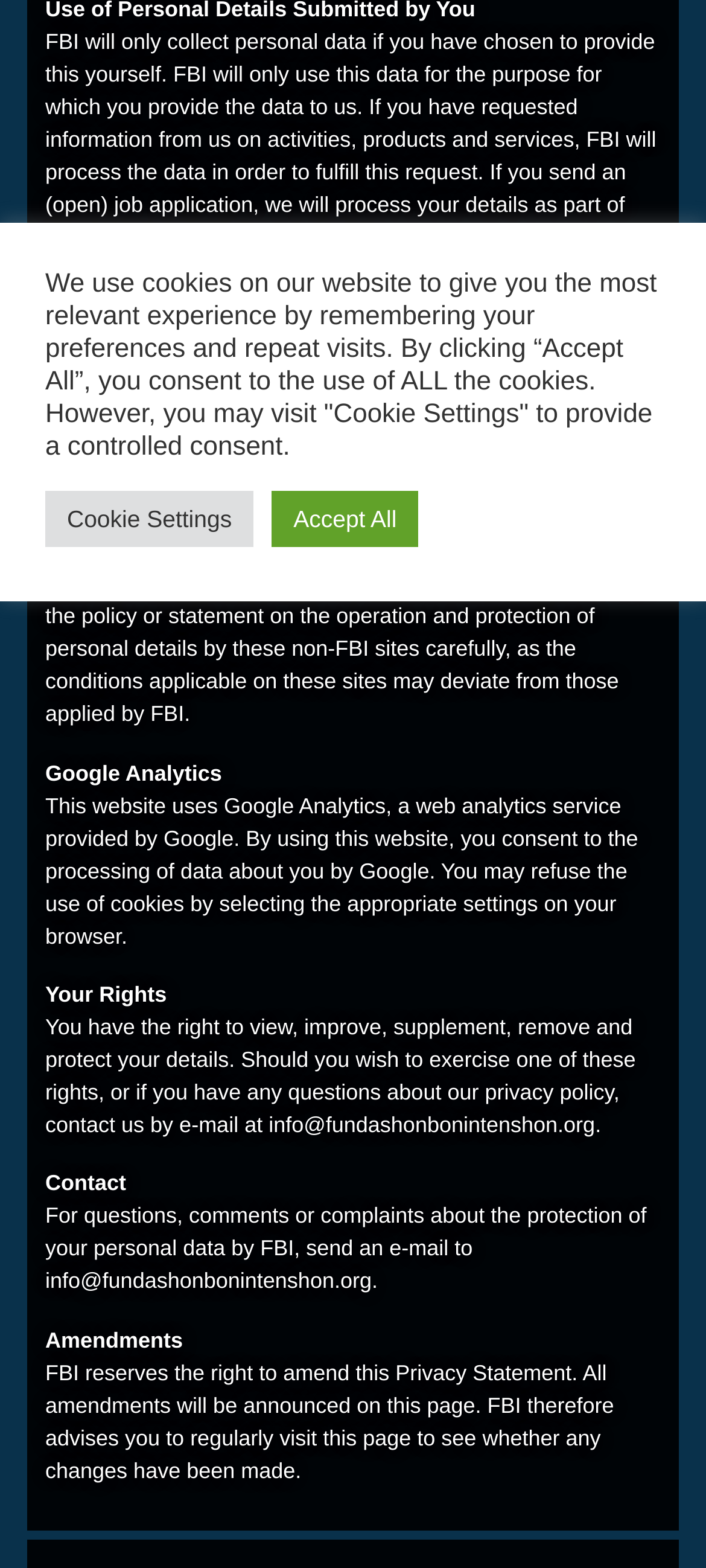Please locate the UI element described by "Cookie Settings" and provide its bounding box coordinates.

[0.064, 0.313, 0.359, 0.349]